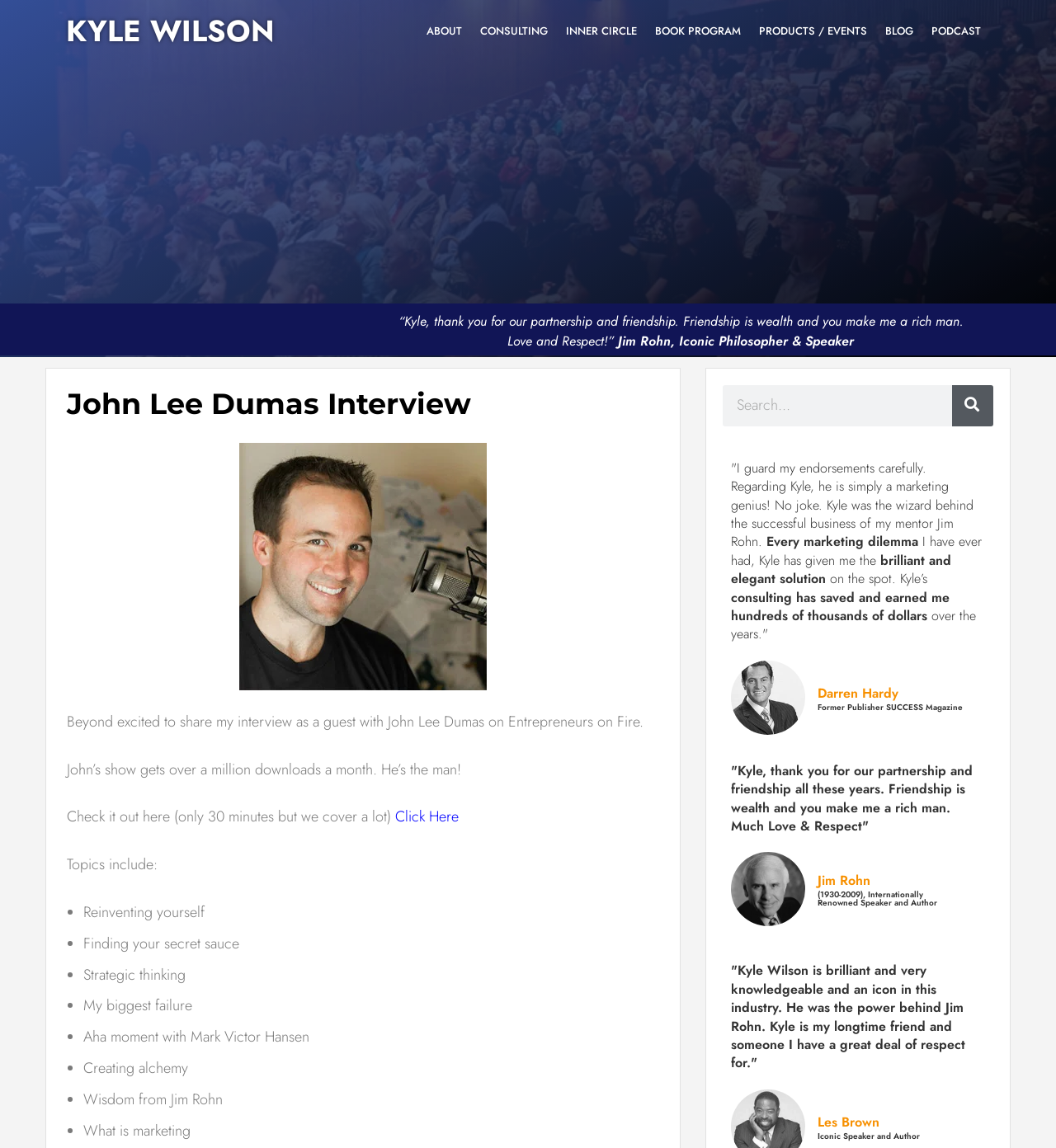Who is the guest on Entrepreneurs on Fire?
Using the information presented in the image, please offer a detailed response to the question.

The webpage mentions 'Beyond excited to share my interview as a guest with John Lee Dumas on Entrepreneurs on Fire.' which indicates that Kyle Wilson is the guest on the show.